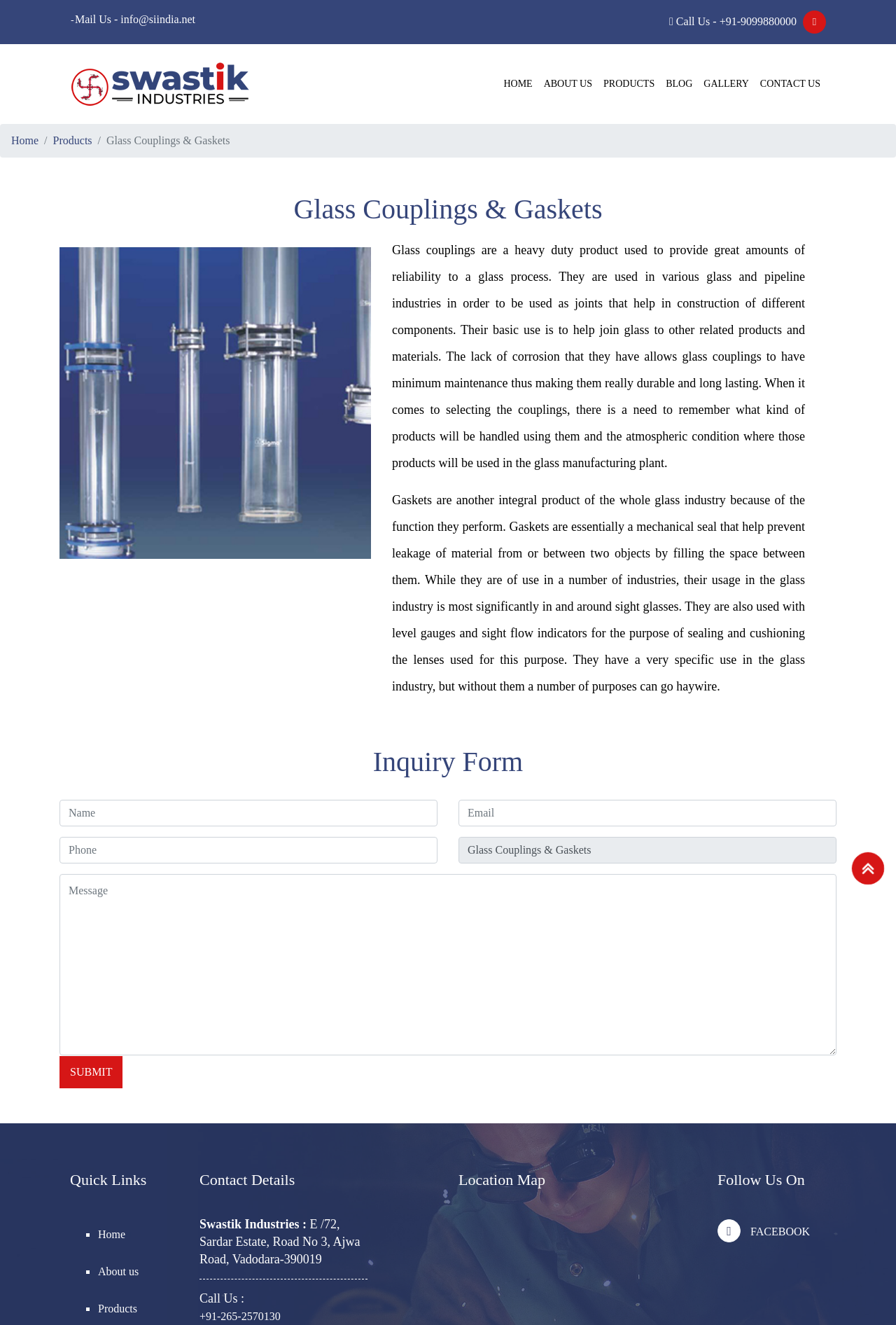Provide an in-depth caption for the webpage.

The webpage is about Swastik Industries, a leading Glass manufacturer company in Vadodara, Gujarat, India. At the top, there are three links: "Mail Us", "Call Us", and a Facebook icon. Below these links, there is a navigation menu with links to "Home", "About Us", "Products", "Blog", "Gallery", and "Contact Us".

The main content of the webpage is divided into several sections. The first section has a breadcrumb navigation with links to "Home" and "Products". Below this, there is a heading "Glass Couplings & Gaskets" followed by an image of an industrial glass manufacturing company. 

The next section has two paragraphs of text describing glass couplings and gaskets, their uses, and importance in the glass industry. Below this, there is an inquiry form with fields for name, email, phone, and message, along with a "Submit" button.

On the right side of the webpage, there are several sections. The first section has a heading "Quick Links" with links to "Home" and "About us". Below this, there is a section with a heading "Contact Details" containing the company's address, phone number, and email. 

Further down, there is a section with a heading "Location Map", but it does not contain a map. The next section has a heading "Follow Us On" with a link to the company's Facebook page. At the very bottom of the webpage, there is a link to go back to the top of the page.